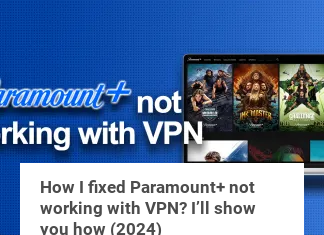What is the color of the design in the background?
Refer to the image and provide a thorough answer to the question.

The caption describes the background design as 'a vibrant blue design', which draws attention and features a screenshot of the Paramount+ interface seamlessly integrated into the layout.